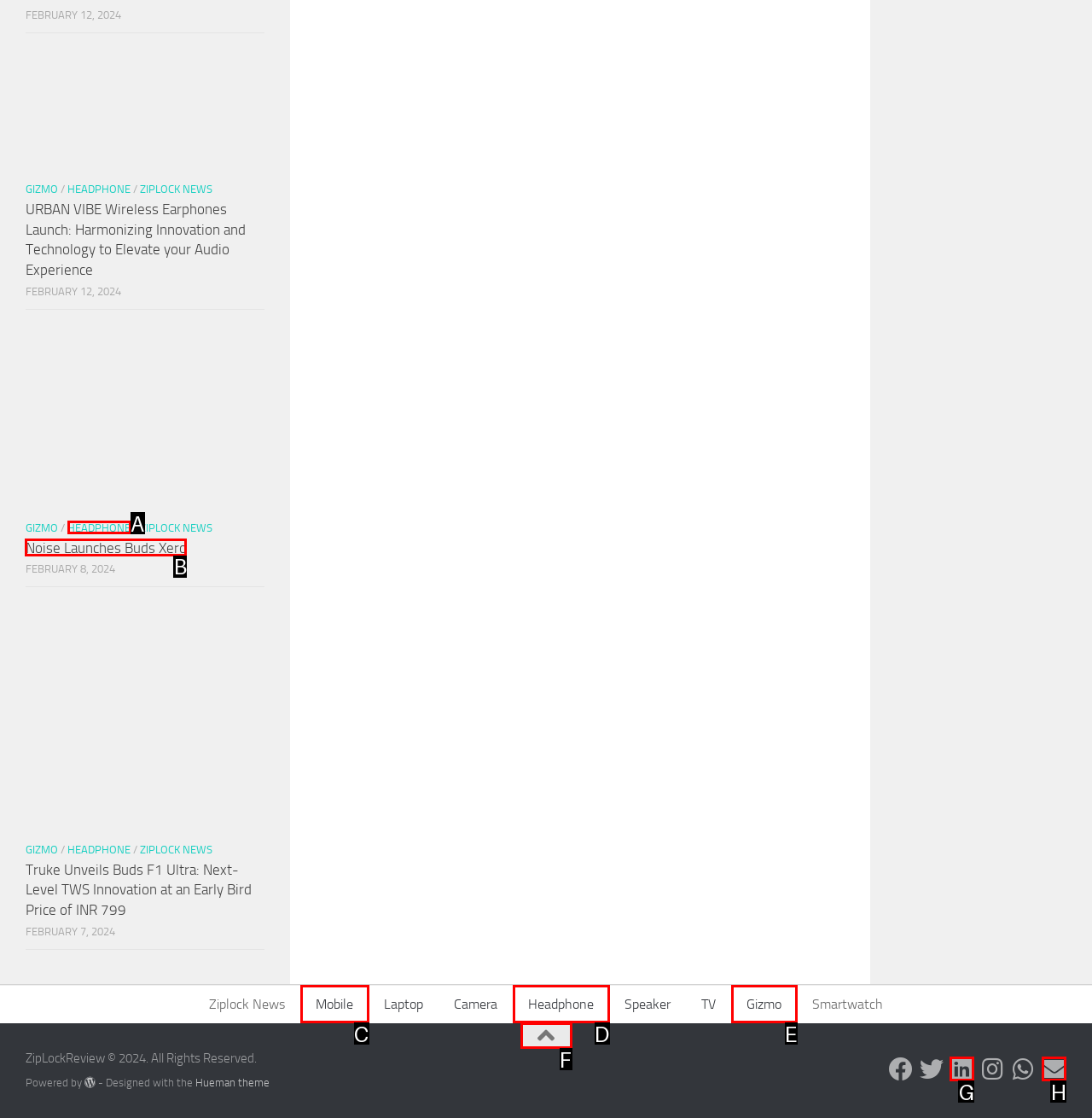Determine the letter of the element to click to accomplish this task: Read news about Noise Launches Buds Xero. Respond with the letter.

B